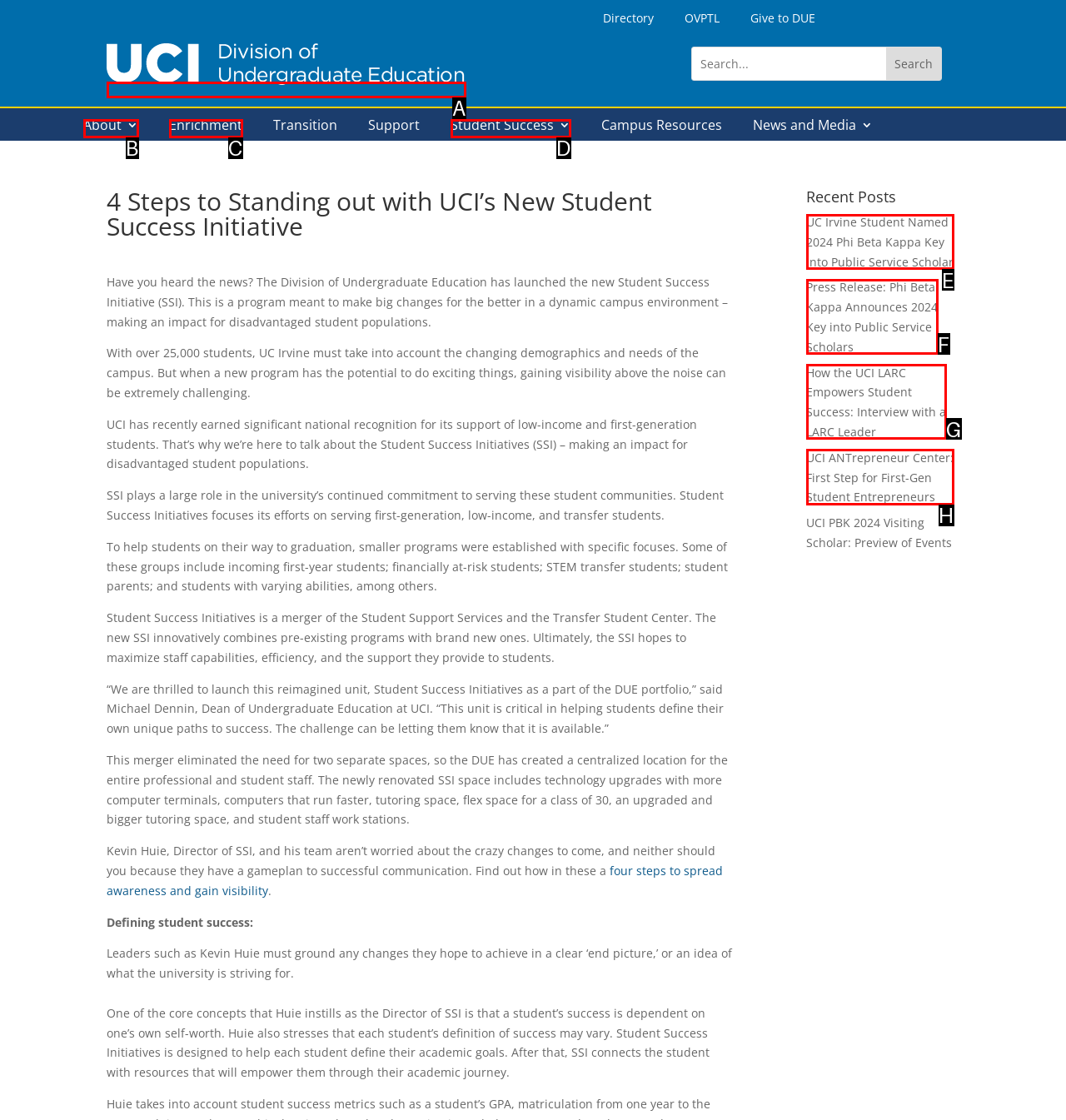Which choice should you pick to execute the task: Visit the UCI Division of Undergraduate Education page
Respond with the letter associated with the correct option only.

A